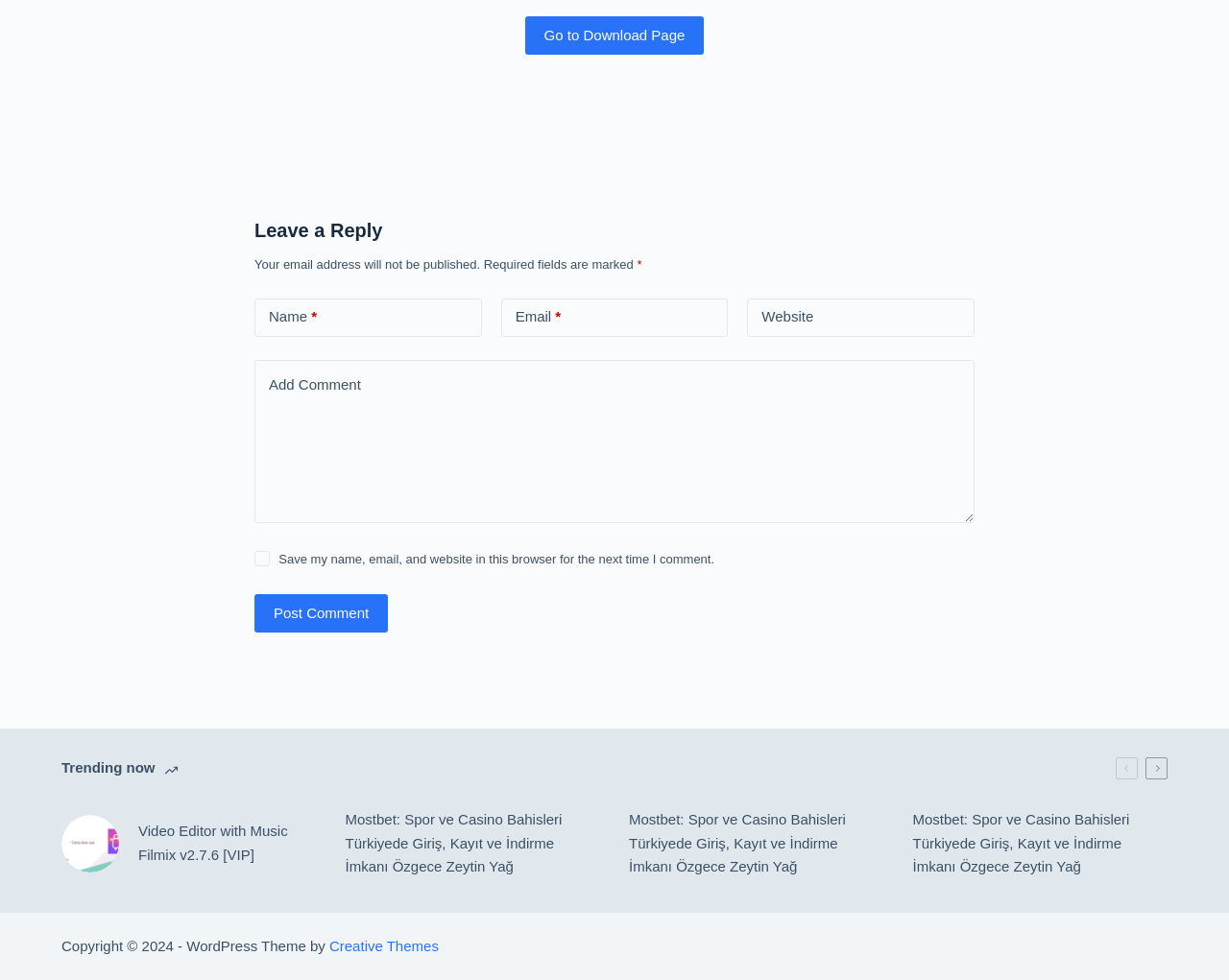What is the text at the bottom of the webpage? Analyze the screenshot and reply with just one word or a short phrase.

Copyright © 2024 - WordPress Theme by